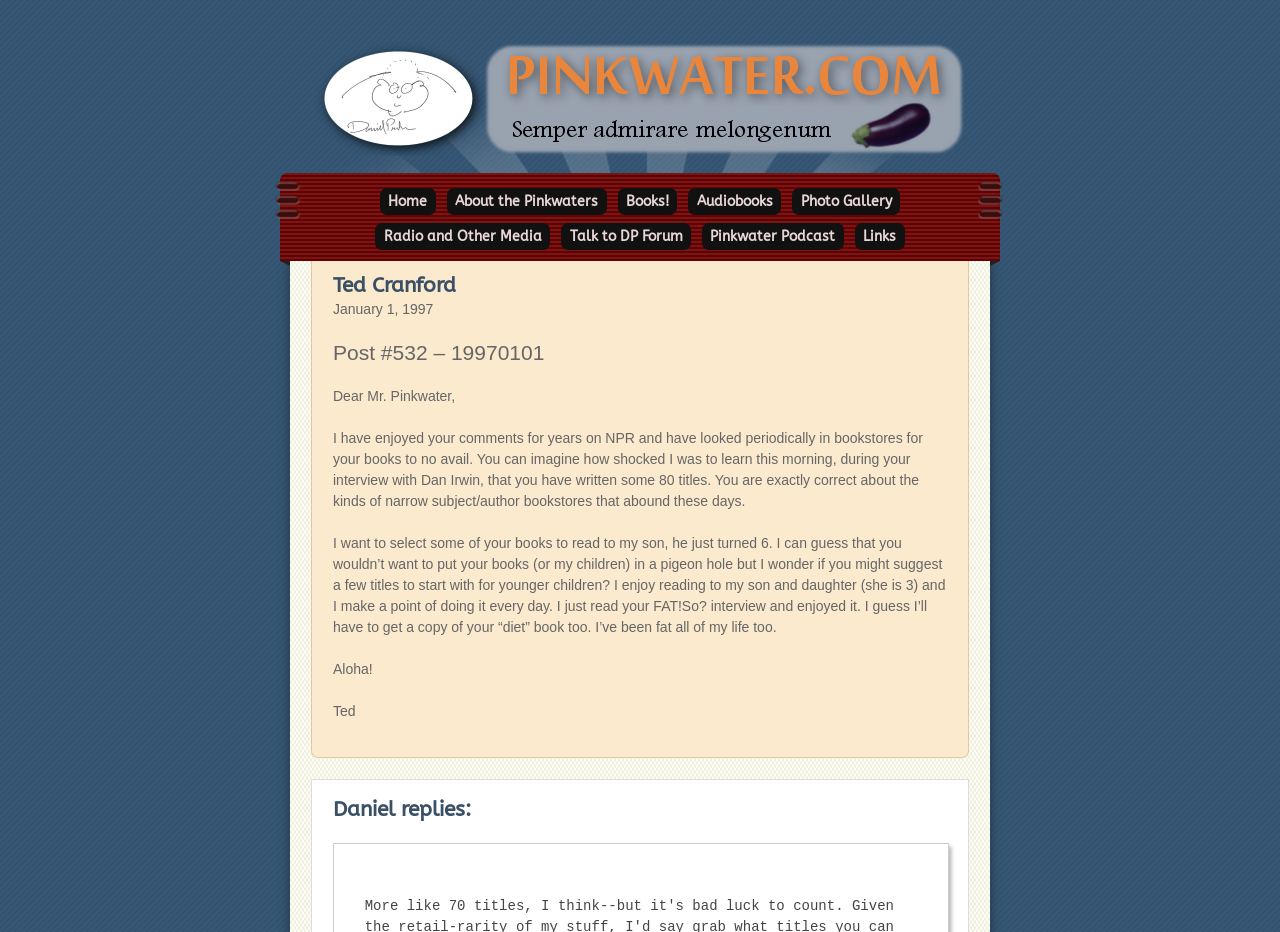Locate the bounding box coordinates of the element that should be clicked to fulfill the instruction: "explore Books! section".

[0.483, 0.202, 0.529, 0.23]